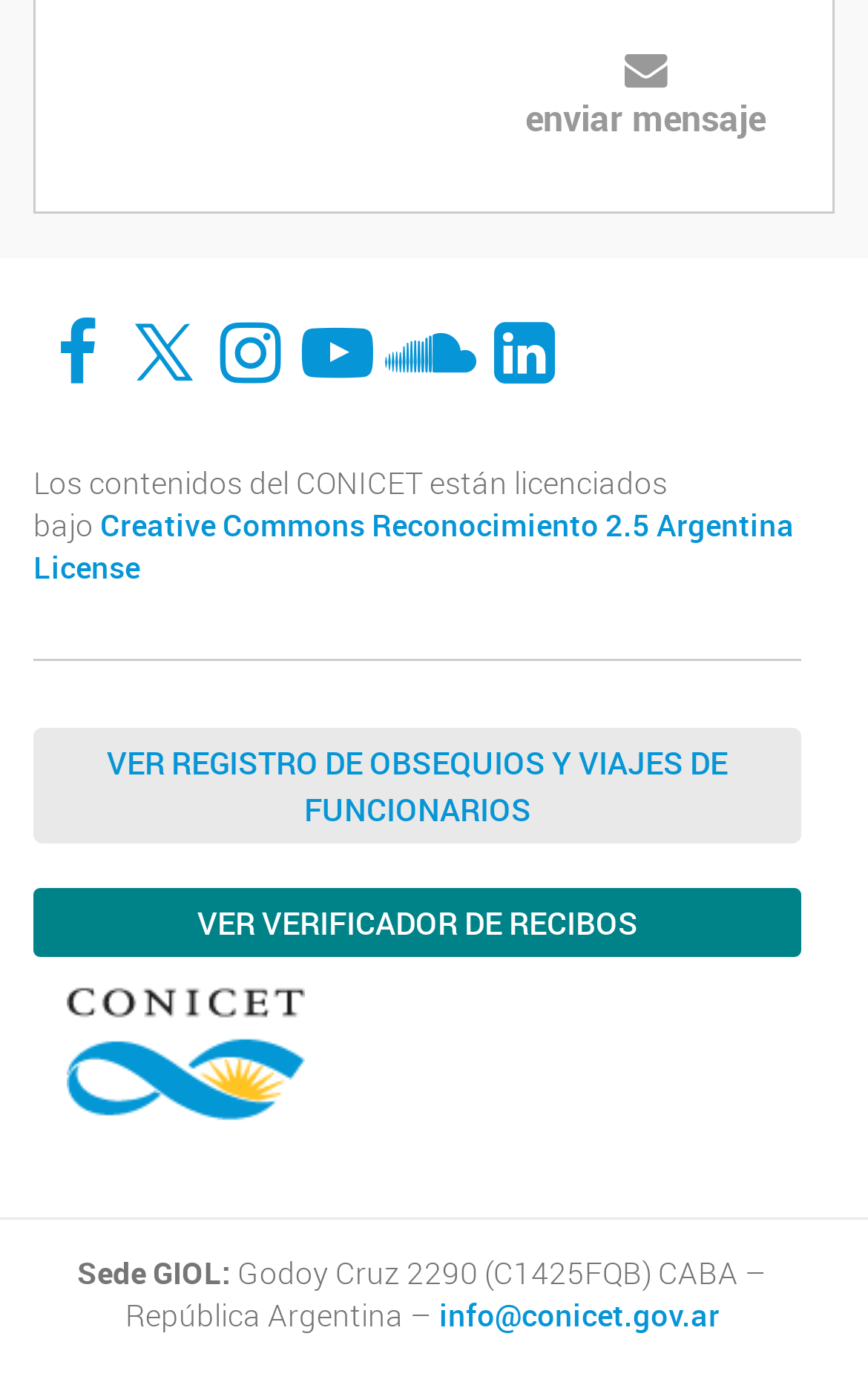Locate the bounding box coordinates of the item that should be clicked to fulfill the instruction: "Search FoundSF".

None